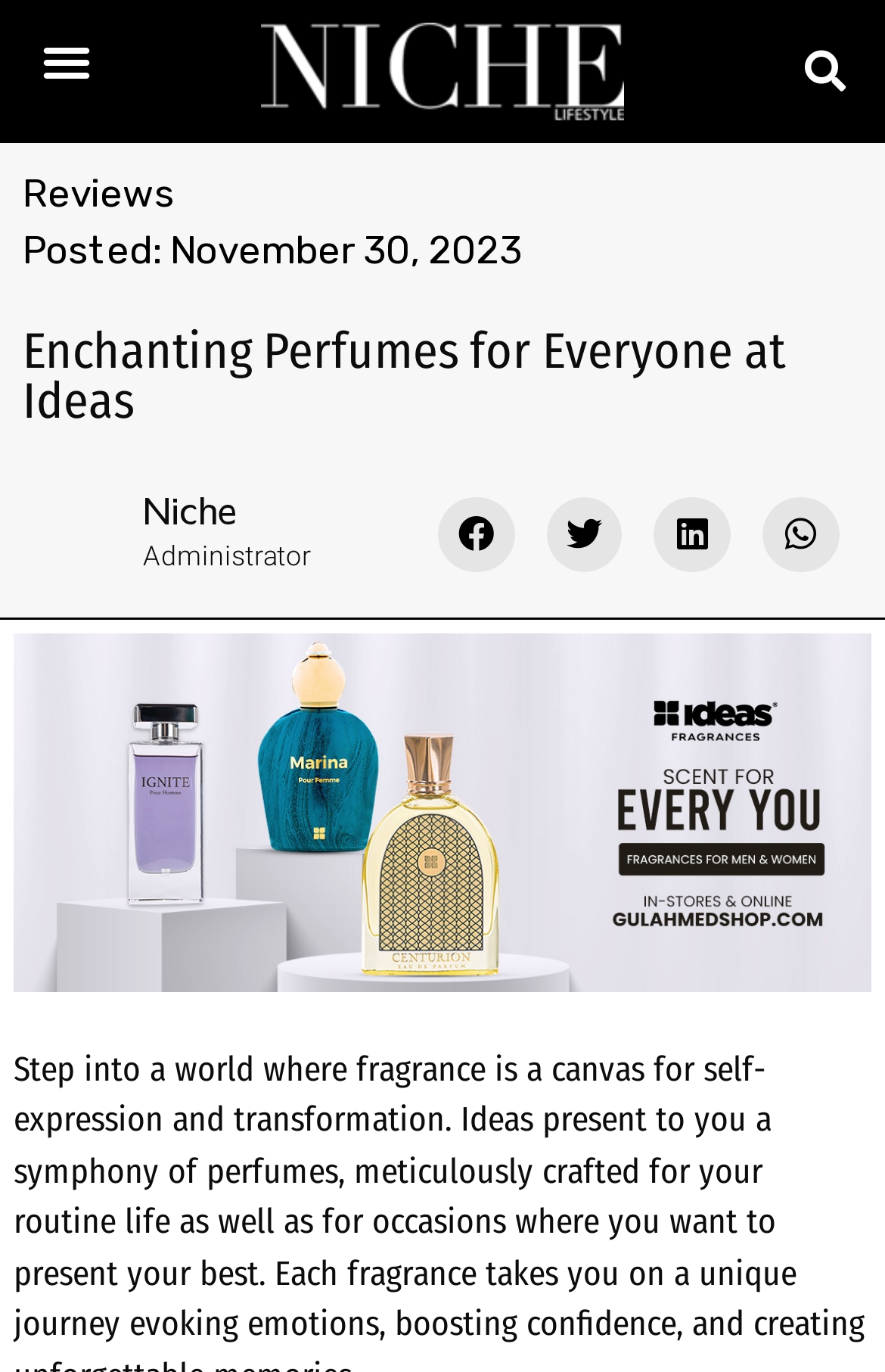Provide the bounding box coordinates, formatted as (top-left x, top-left y, bottom-right x, bottom-right y), with all values being floating point numbers between 0 and 1. Identify the bounding box of the UI element that matches the description: aria-label="Share on facebook"

[0.495, 0.362, 0.581, 0.418]